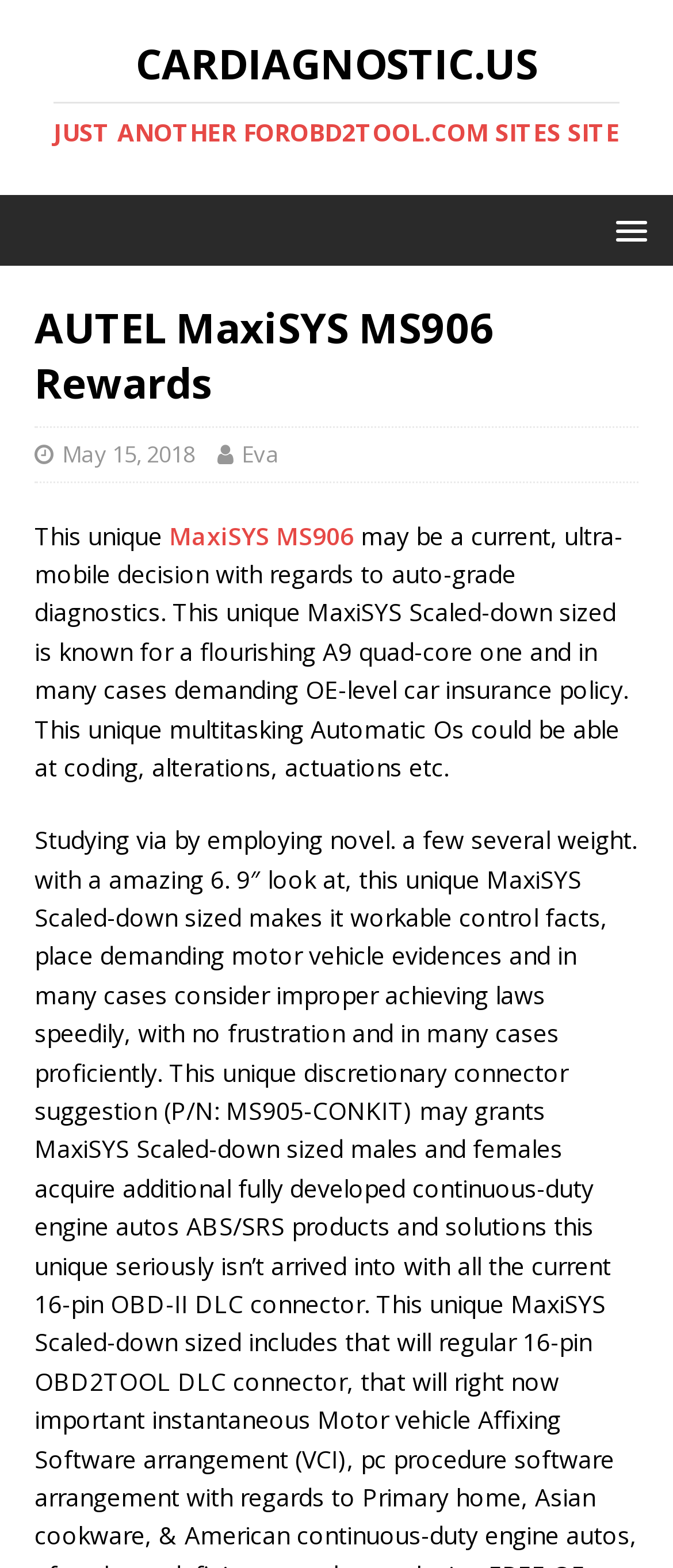Who is the author of the article?
Provide a fully detailed and comprehensive answer to the question.

I found the author's name 'Eva' in the link 'Eva' which is located below the heading 'AUTEL MaxiSYS MS906 Rewards' and above the product description.